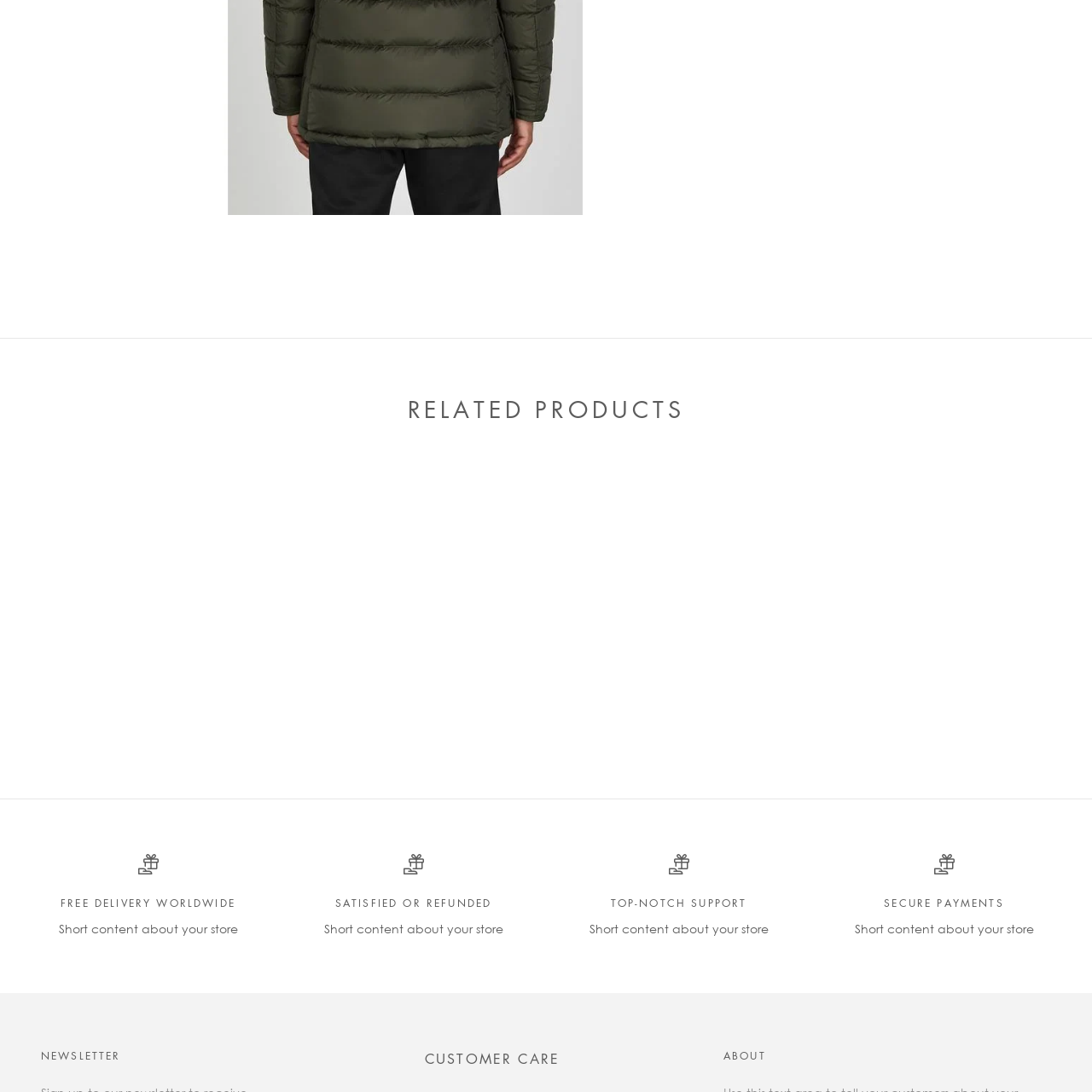How much discount is offered on the regular price?
Carefully look at the image inside the red bounding box and answer the question in a detailed manner using the visual details present.

The promotional text highlights a savings opportunity, offering a £20 discount on the regular price, which is £240.00, making the sale price £220.00.